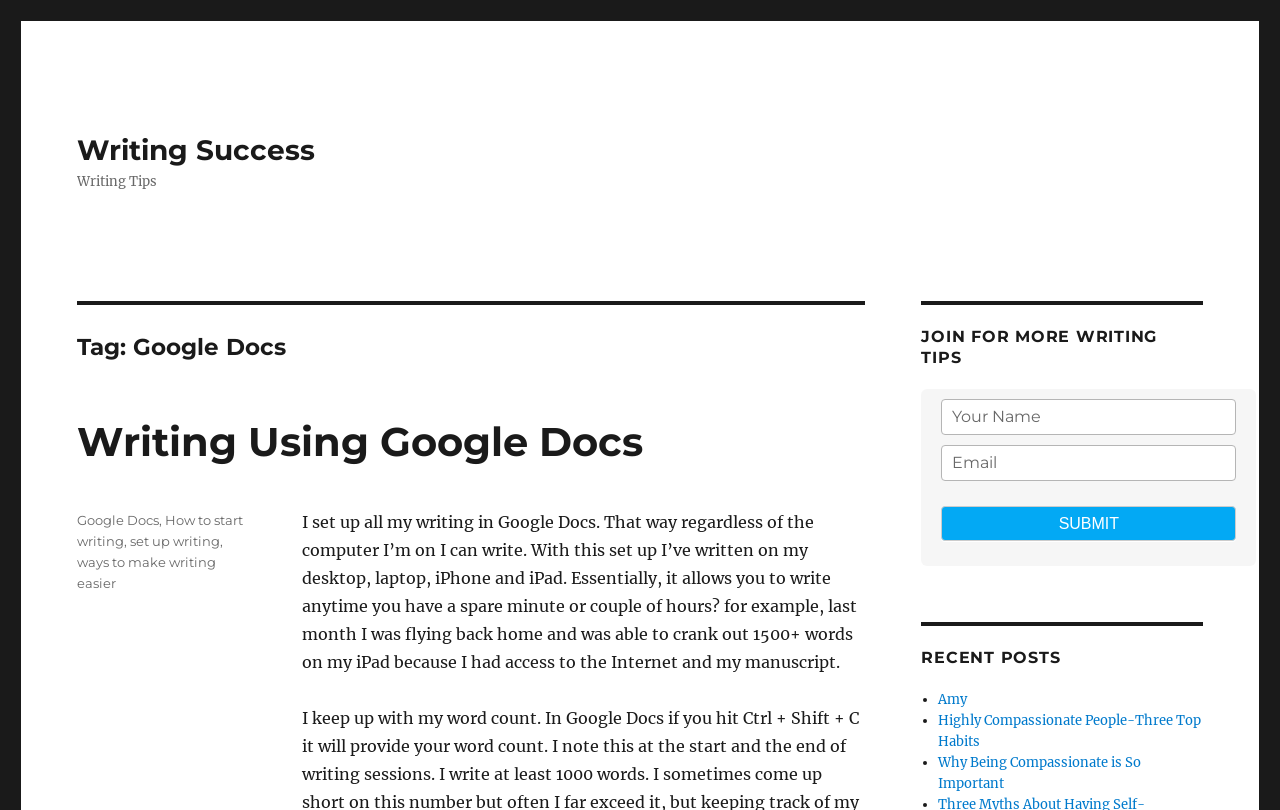Respond to the following question with a brief word or phrase:
What is the author's preferred writing tool?

Google Docs